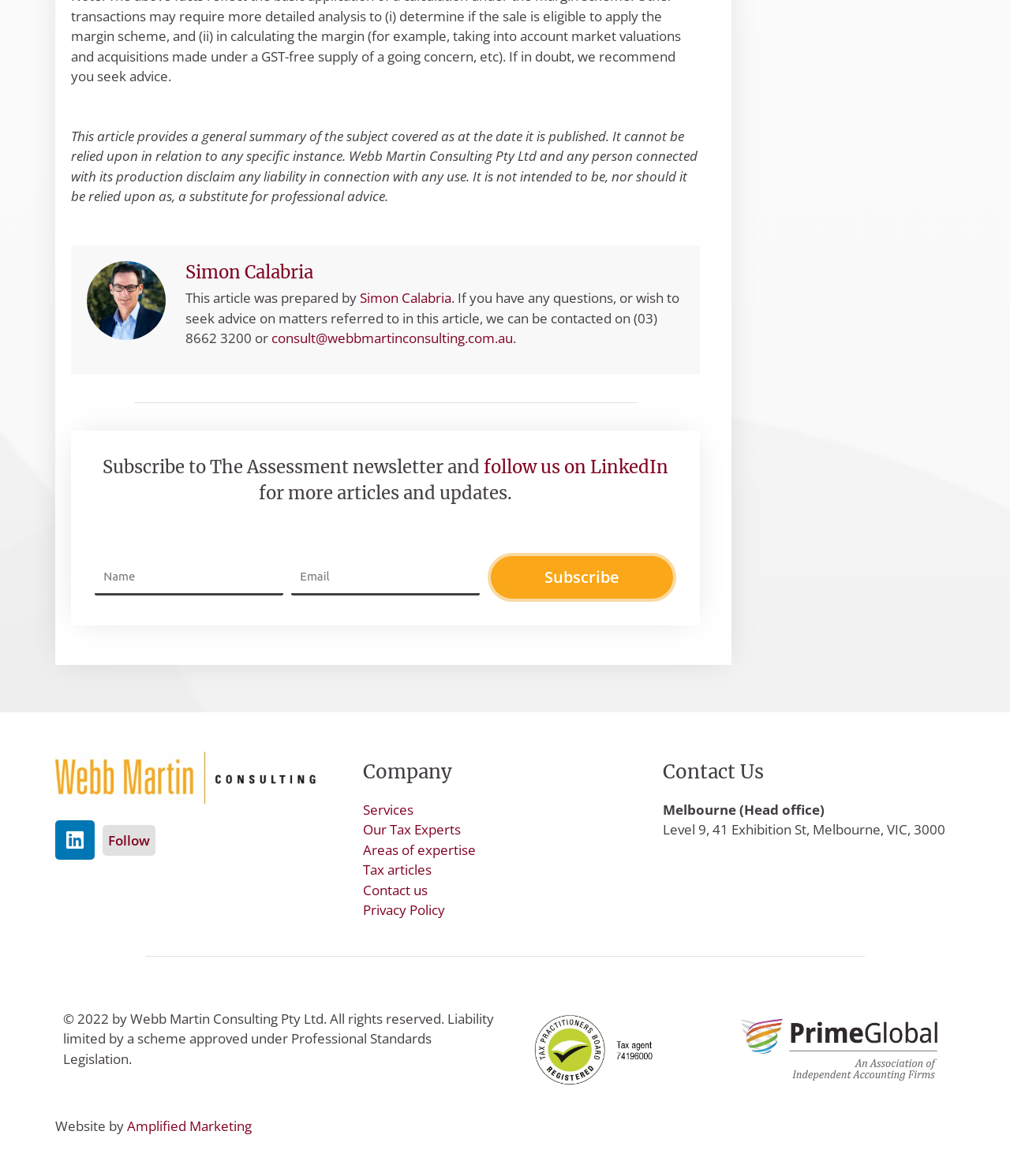What is the company name?
Examine the image and give a concise answer in one word or a short phrase.

Webb Martin Consulting